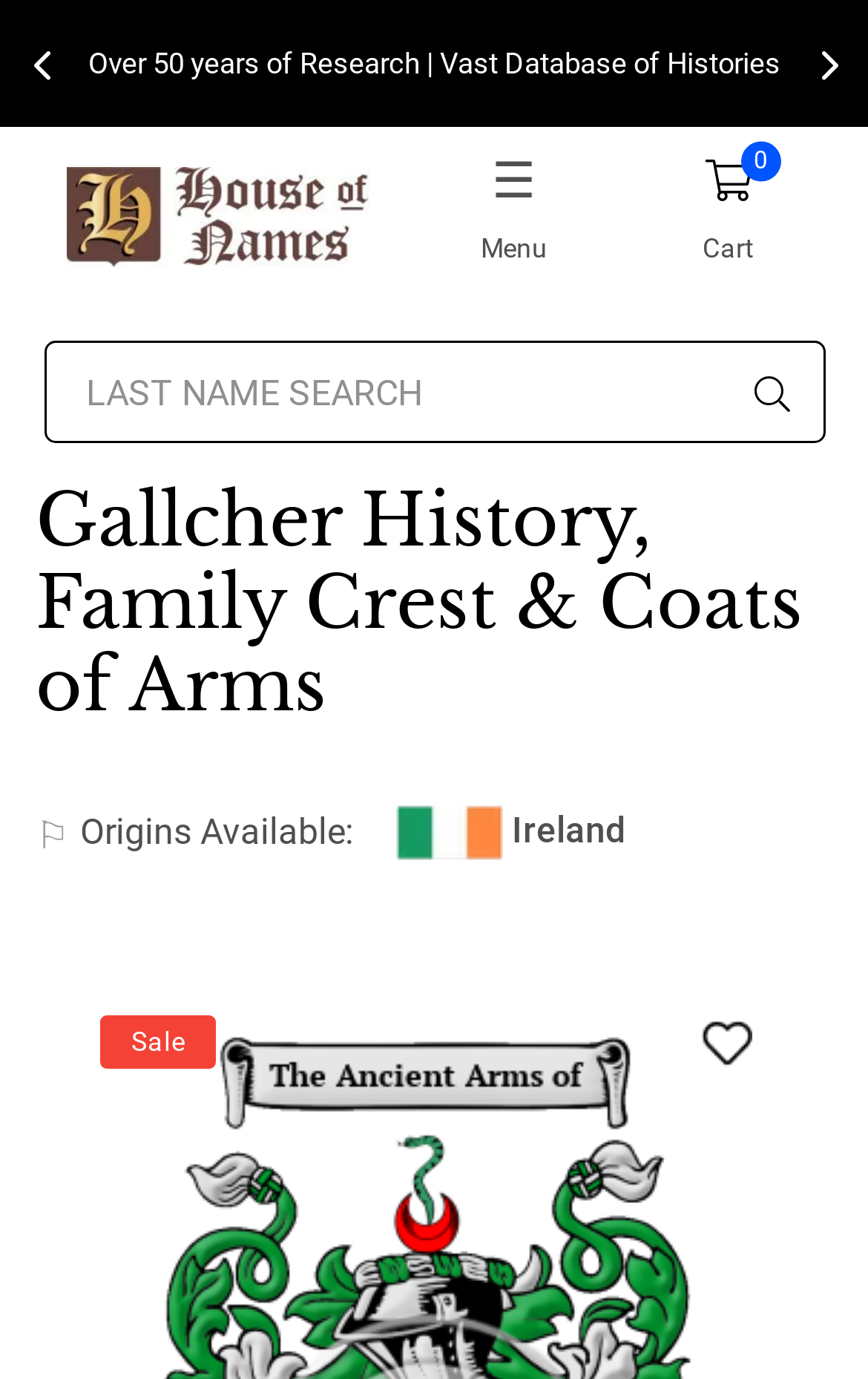Based on the element description, predict the bounding box coordinates (top-left x, top-left y, bottom-right x, bottom-right y) for the UI element in the screenshot: aria-label="Search"

[0.853, 0.266, 0.924, 0.3]